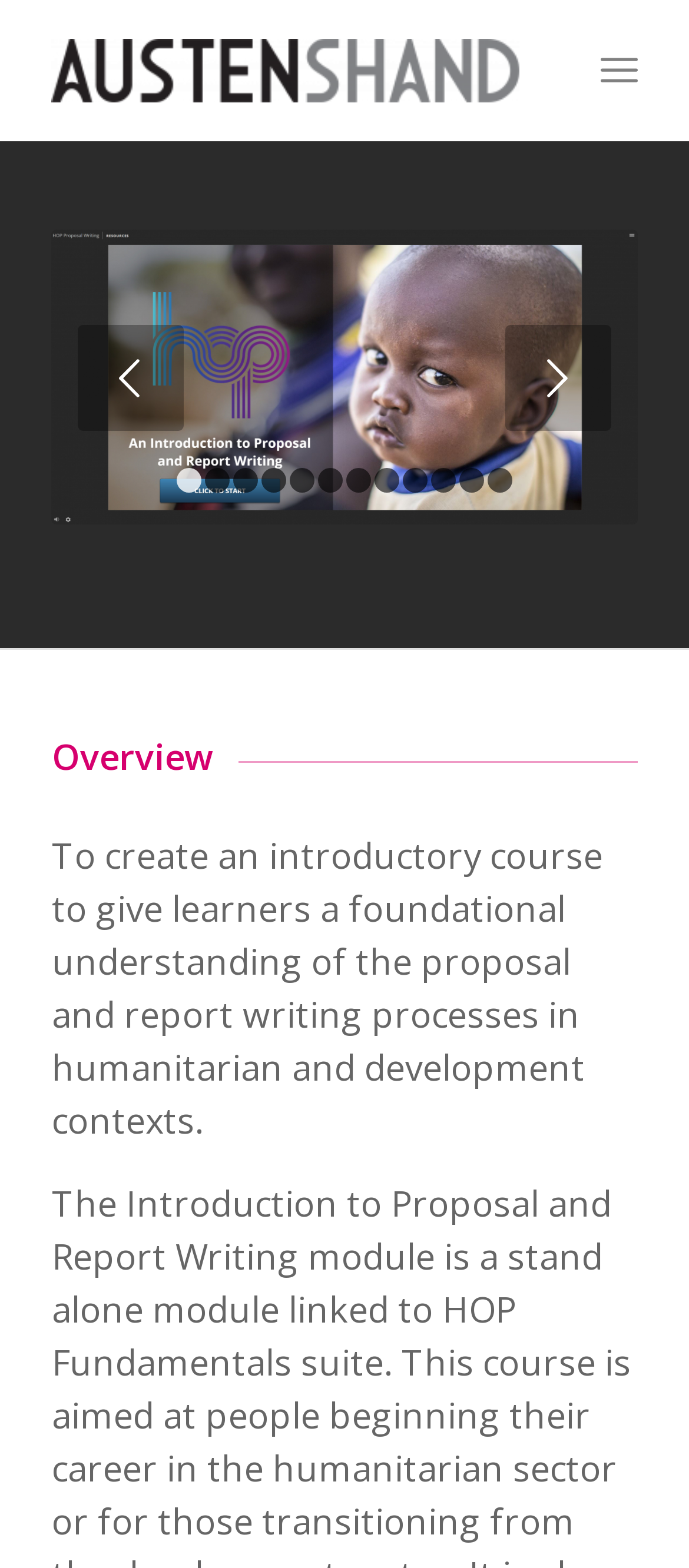Please answer the following question using a single word or phrase: 
Is there a layout table on the webpage?

Yes